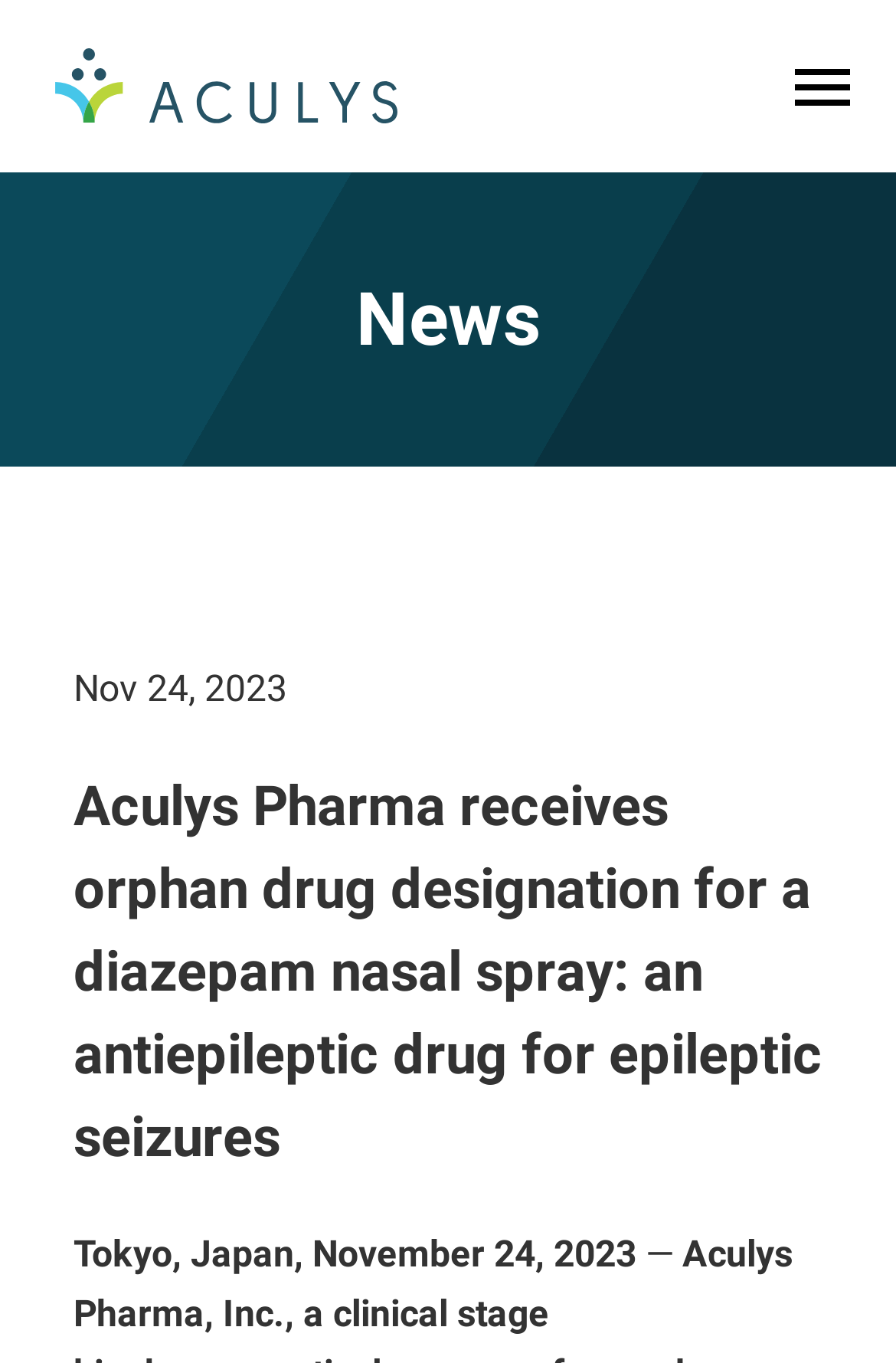What is the company name?
Refer to the screenshot and respond with a concise word or phrase.

Aculys Pharma